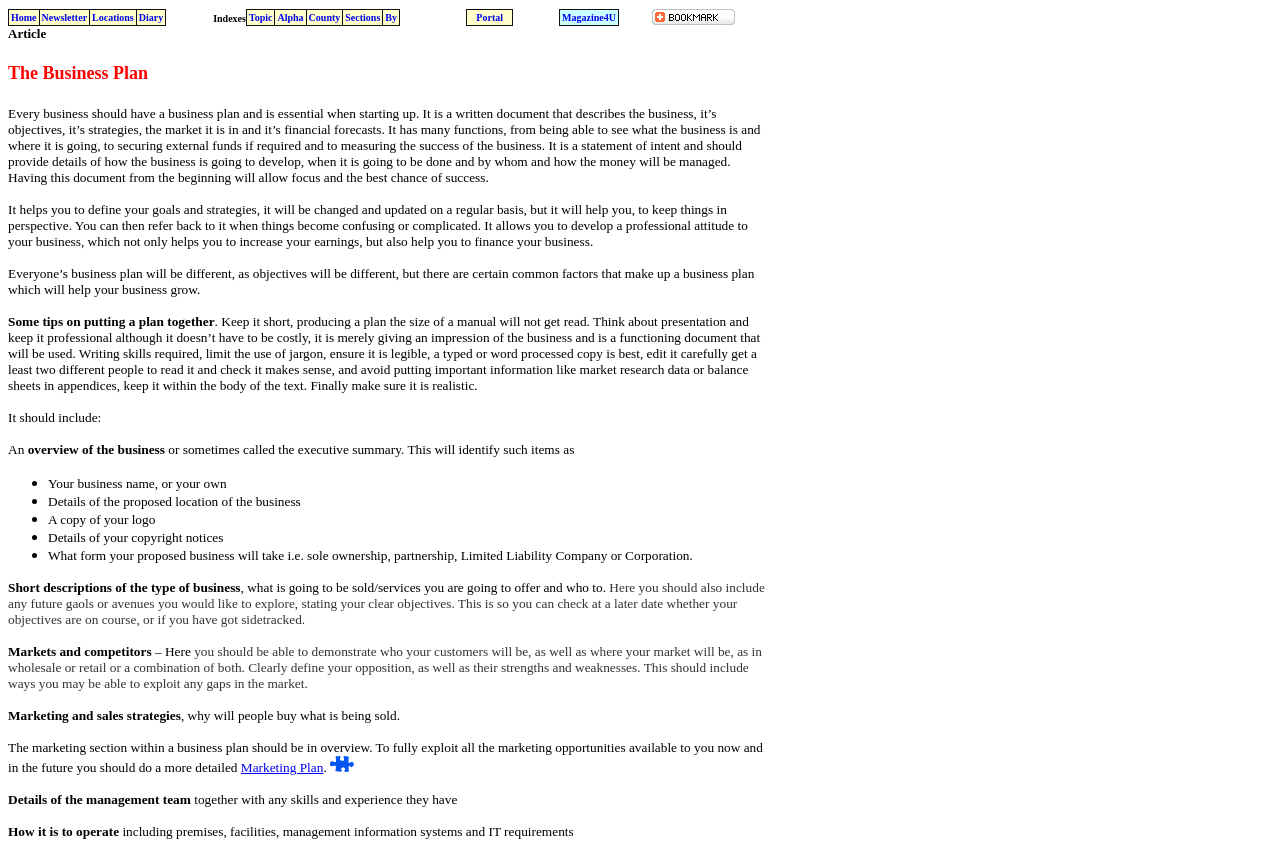Identify and extract the main heading from the webpage.

The Business Plan